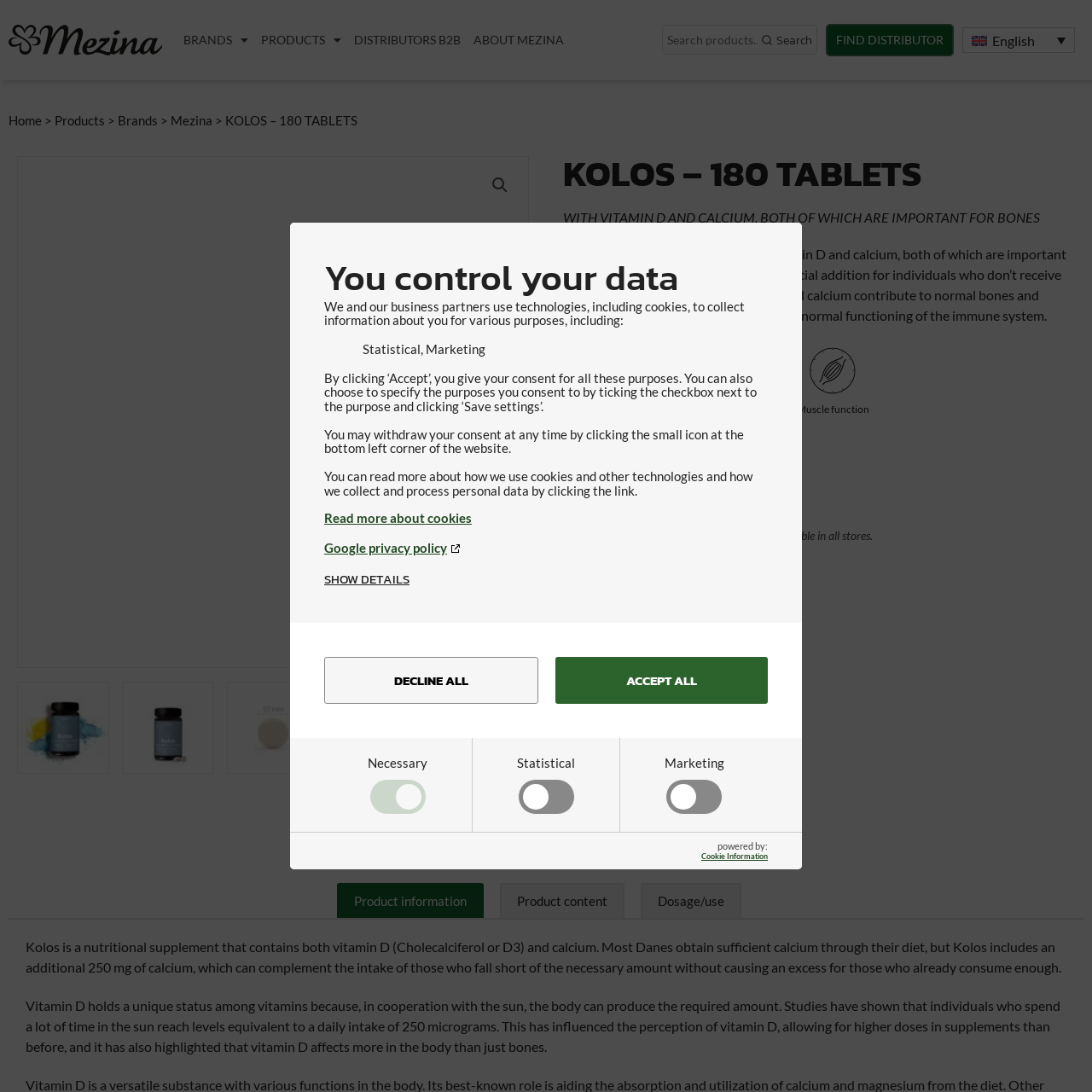Describe thoroughly what is shown in the red-bordered area of the image.

This image prominently features the product branding for "Kolos – 180 Tablets," indicating it is a nutritional supplement enriched with vitamin D and calcium, essential for bone health. The design suggests a modern and minimalist aesthetic, highlighting the importance of these nutrients for both bone and muscle function. Accompanying text in the surrounding content emphasizes vitamin D's role in supporting the immune system and the importance of calcium for maintaining healthy bones. The overall presentation is geared towards effectively communicating the benefits of the product to potential consumers seeking dietary supplementation.